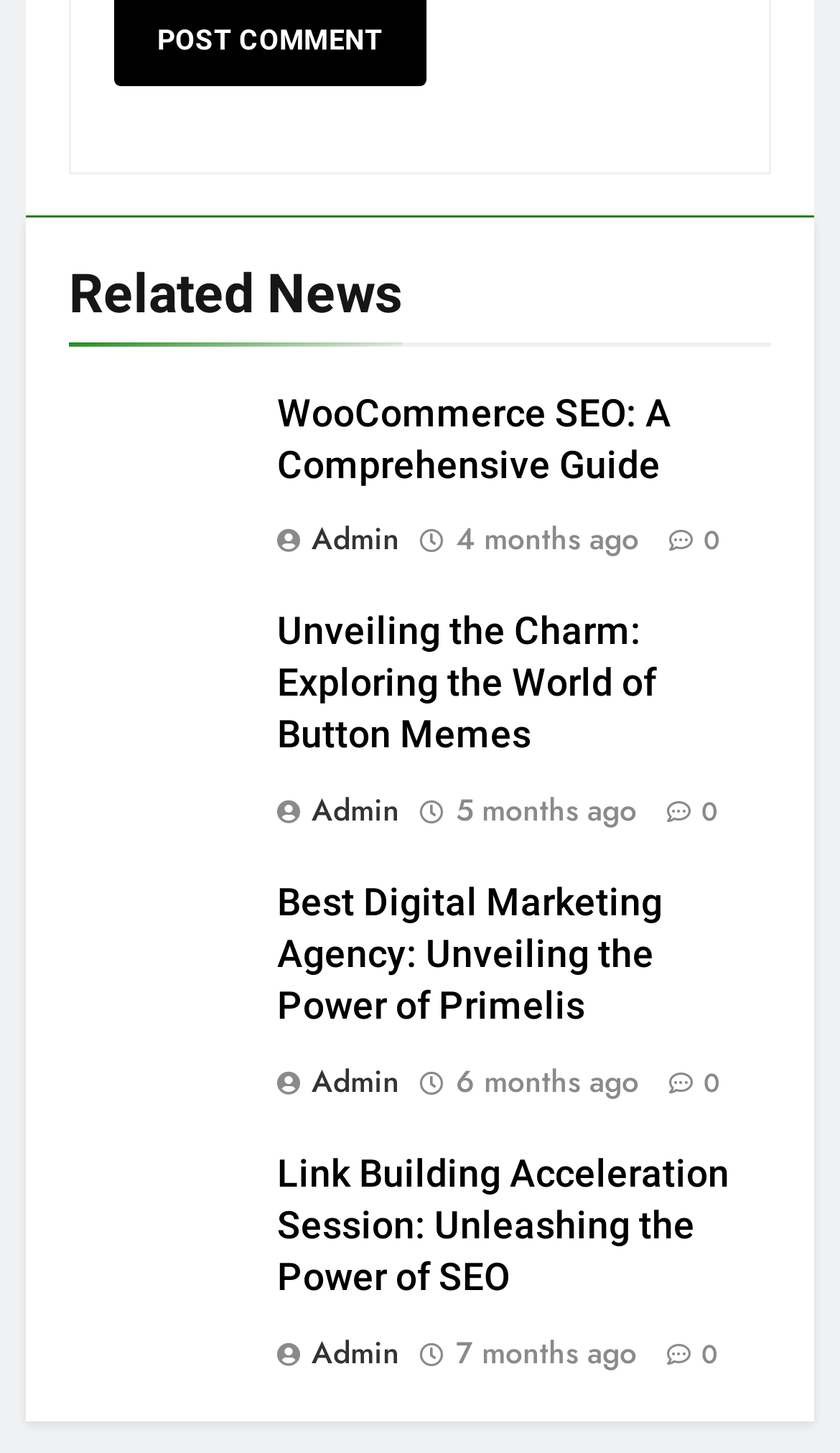Identify the coordinates of the bounding box for the element described below: "WooCommerce SEO: A Comprehensive Guide". Return the coordinates as four float numbers between 0 and 1: [left, top, right, bottom].

[0.329, 0.269, 0.799, 0.334]